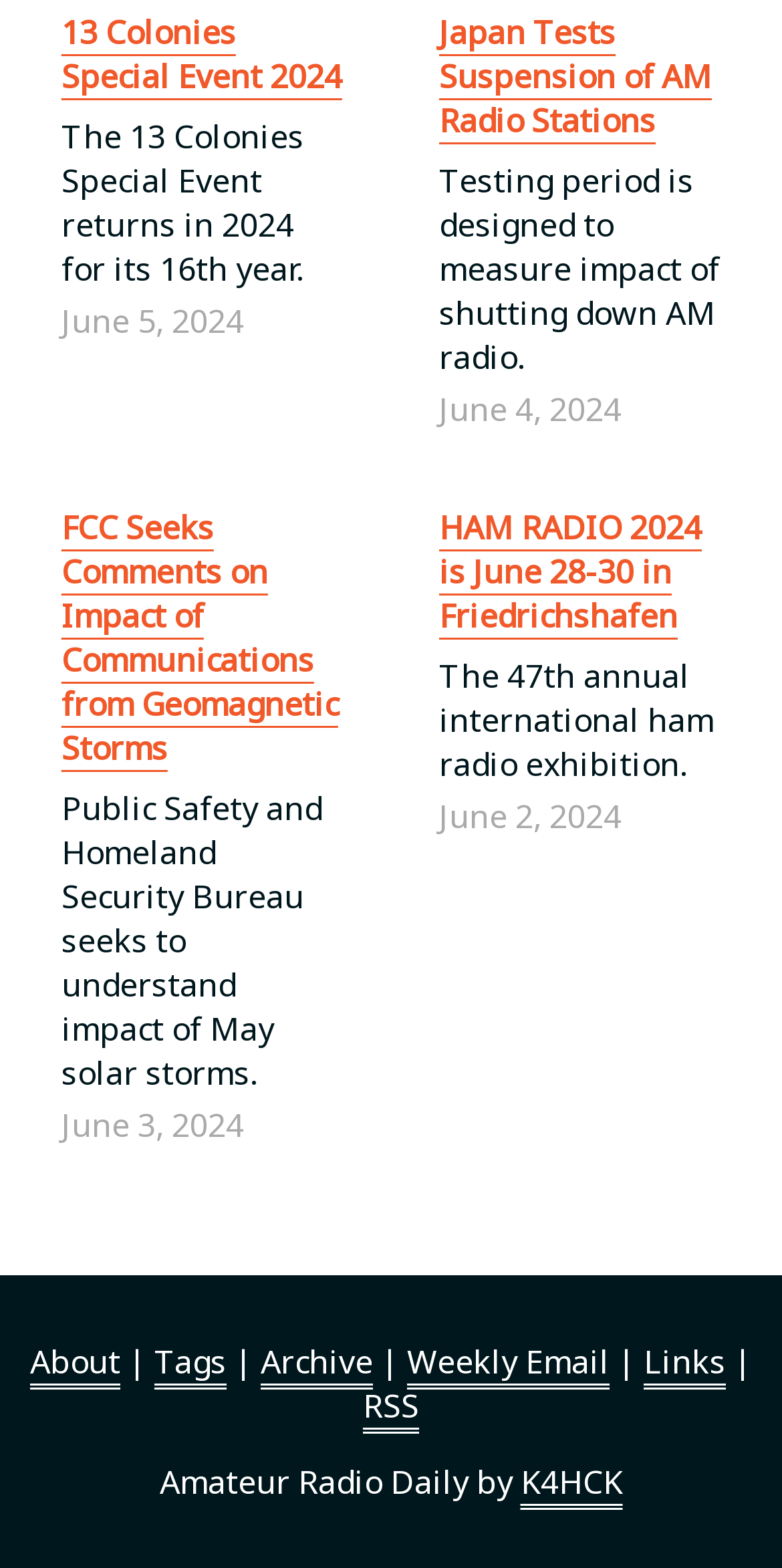Using the provided element description, identify the bounding box coordinates as (top-left x, top-left y, bottom-right x, bottom-right y). Ensure all values are between 0 and 1. Description: 13 Colonies Special Event 2024

[0.078, 0.006, 0.437, 0.062]